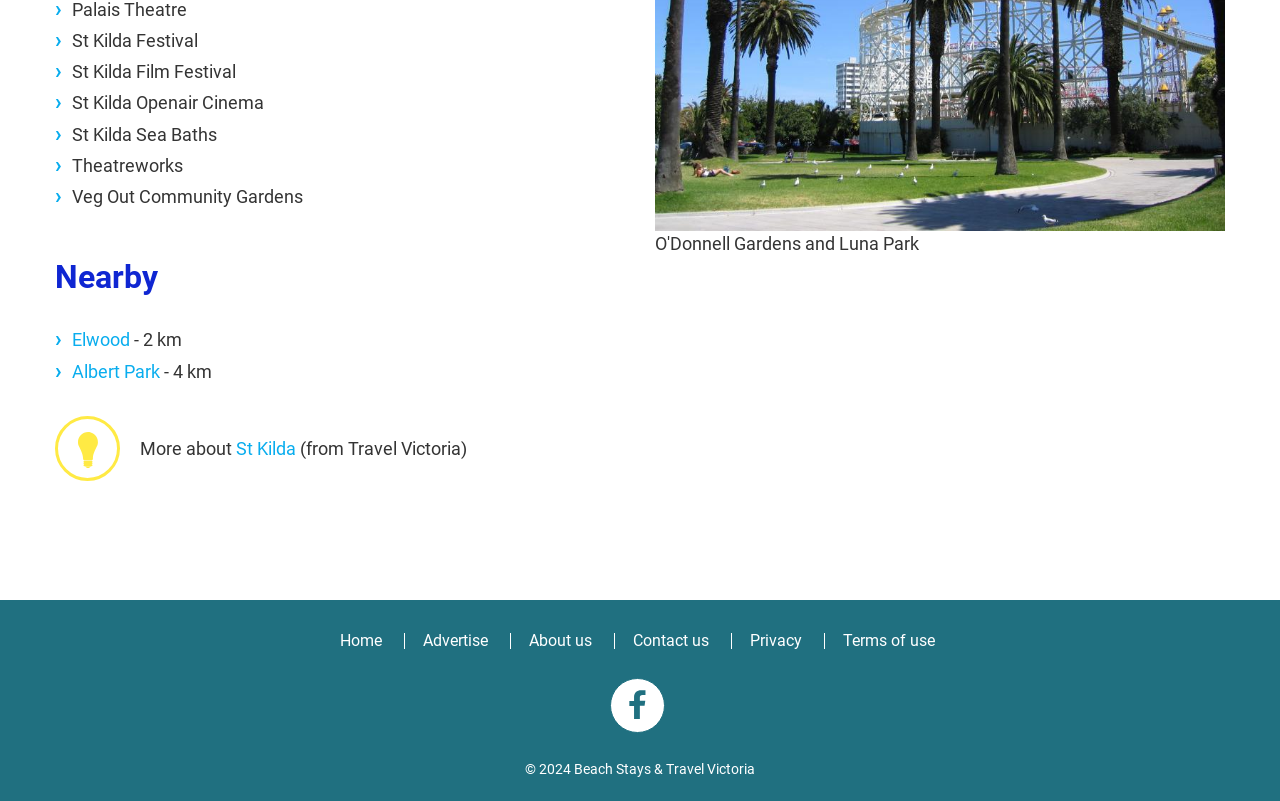Can you look at the image and give a comprehensive answer to the question:
What is the distance from St Kilda to Elwood?

I found the information in the 'Nearby' section, where it says 'Elwood - 2 km'. This indicates that the distance from St Kilda to Elwood is 2 kilometers.